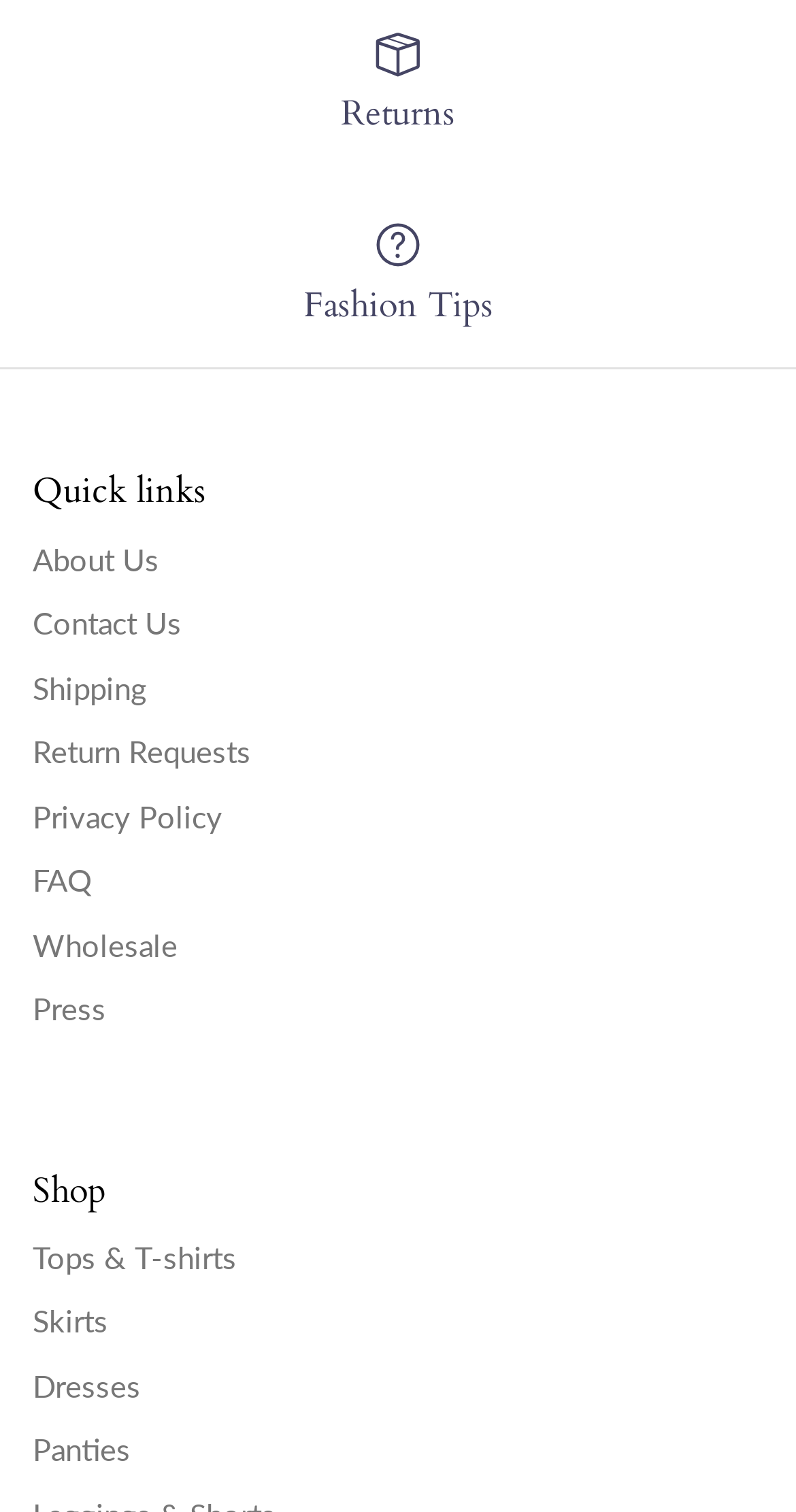Please determine the bounding box coordinates for the element with the description: "Menu".

None